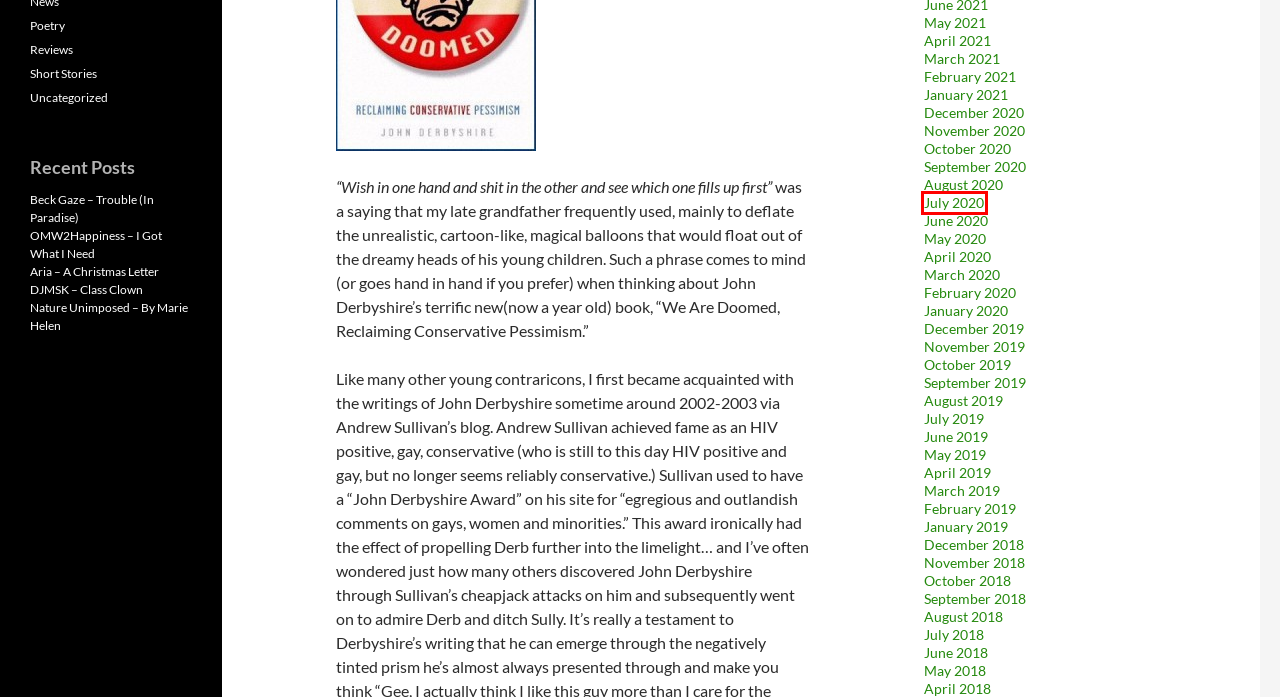Look at the given screenshot of a webpage with a red rectangle bounding box around a UI element. Pick the description that best matches the new webpage after clicking the element highlighted. The descriptions are:
A. April | 2020 | Stepkid Magazine
B. August | 2019 | Stepkid Magazine
C. February | 2021 | Stepkid Magazine
D. July | 2018 | Stepkid Magazine
E. July | 2020 | Stepkid Magazine
F. Poetry | Stepkid Magazine
G. November | 2020 | Stepkid Magazine
H. Short Stories | Stepkid Magazine

E